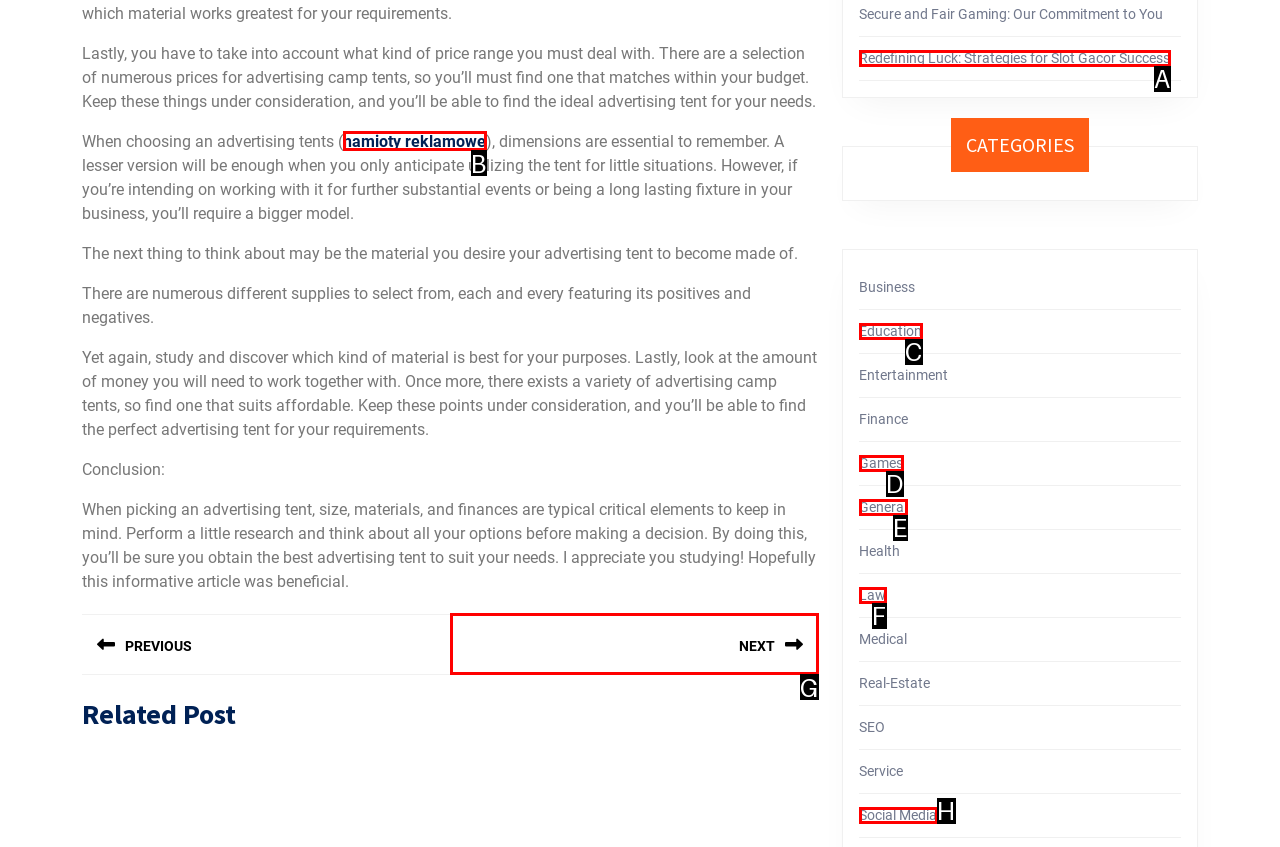Identify the UI element described as: Social Media
Answer with the option's letter directly.

H